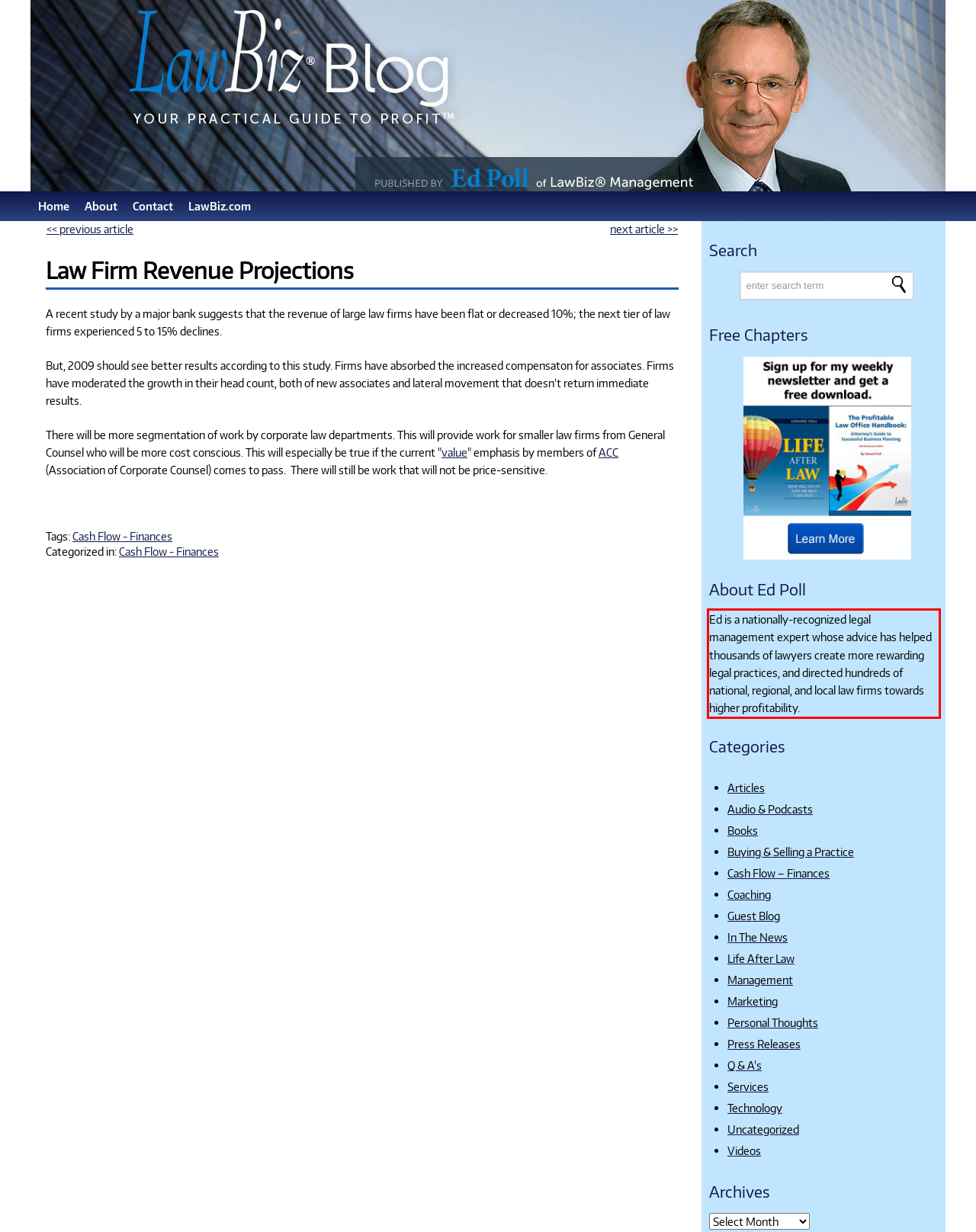Examine the webpage screenshot, find the red bounding box, and extract the text content within this marked area.

Ed is a nationally-recognized legal management expert whose advice has helped thousands of lawyers create more rewarding legal practices, and directed hundreds of national, regional, and local law firms towards higher profitability.